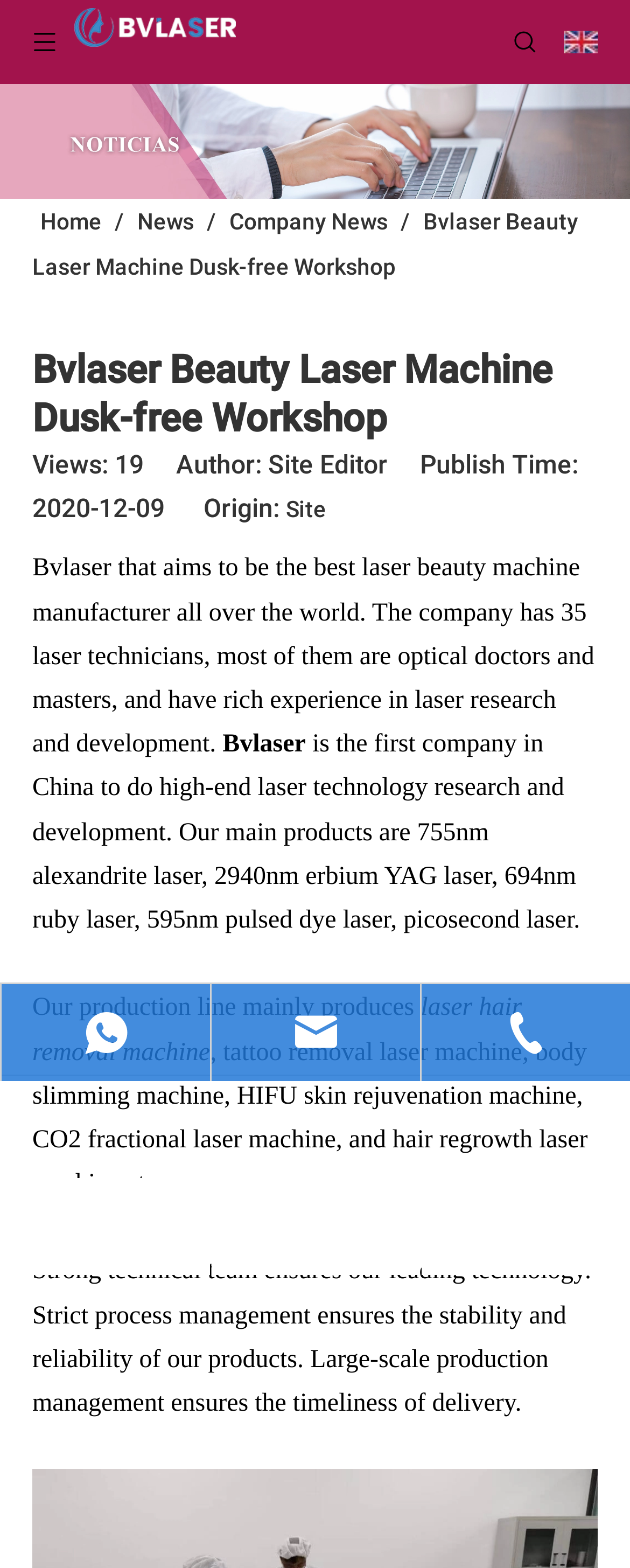Who is the author of the article?
Using the image as a reference, give a one-word or short phrase answer.

Site Editor